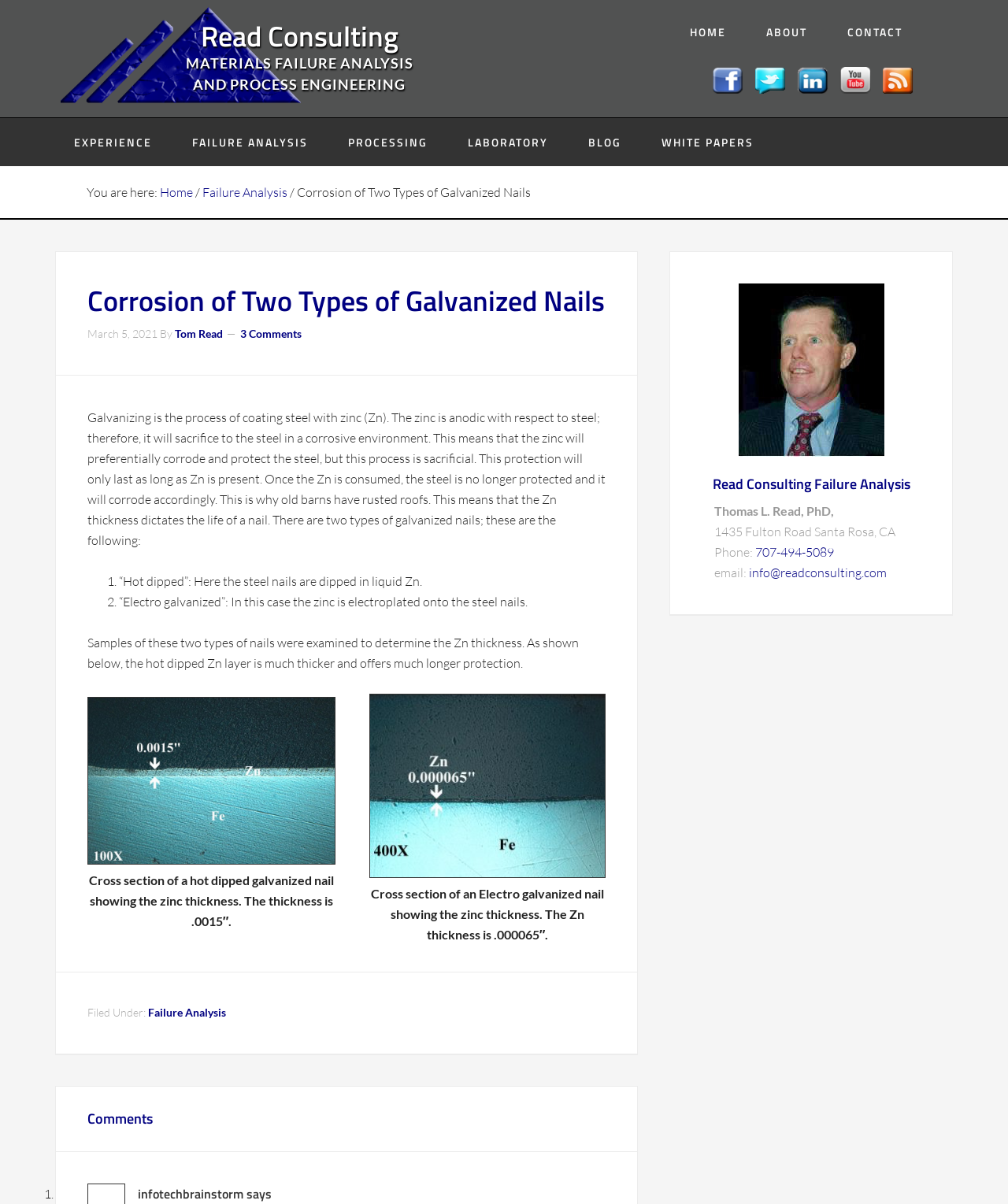Identify the bounding box of the UI element described as follows: "Tom Read". Provide the coordinates as four float numbers in the range of 0 to 1 [left, top, right, bottom].

[0.173, 0.272, 0.221, 0.283]